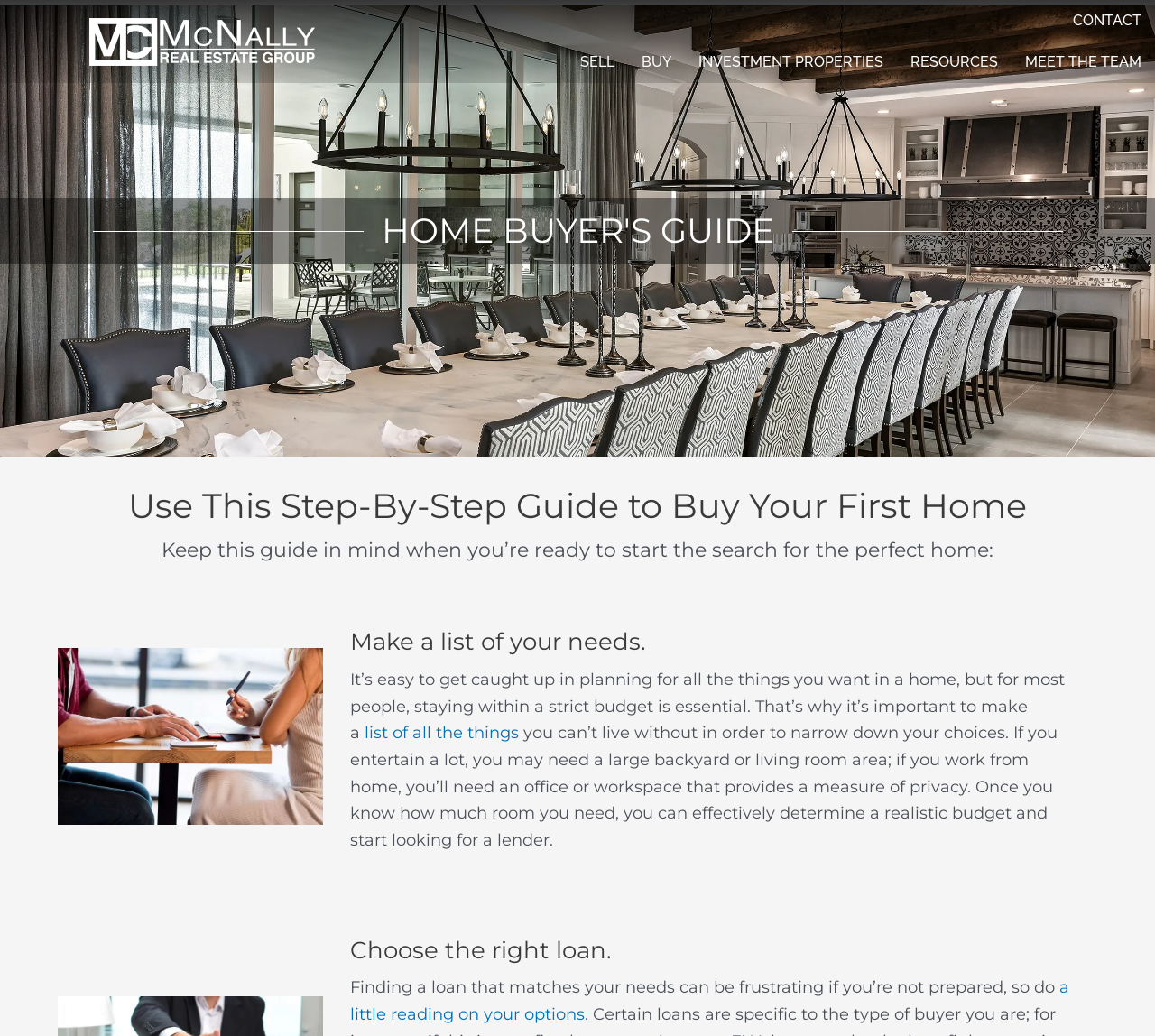Determine the coordinates of the bounding box that should be clicked to complete the instruction: "Click the McNally Real Estate Group logo". The coordinates should be represented by four float numbers between 0 and 1: [left, top, right, bottom].

[0.077, 0.017, 0.273, 0.063]